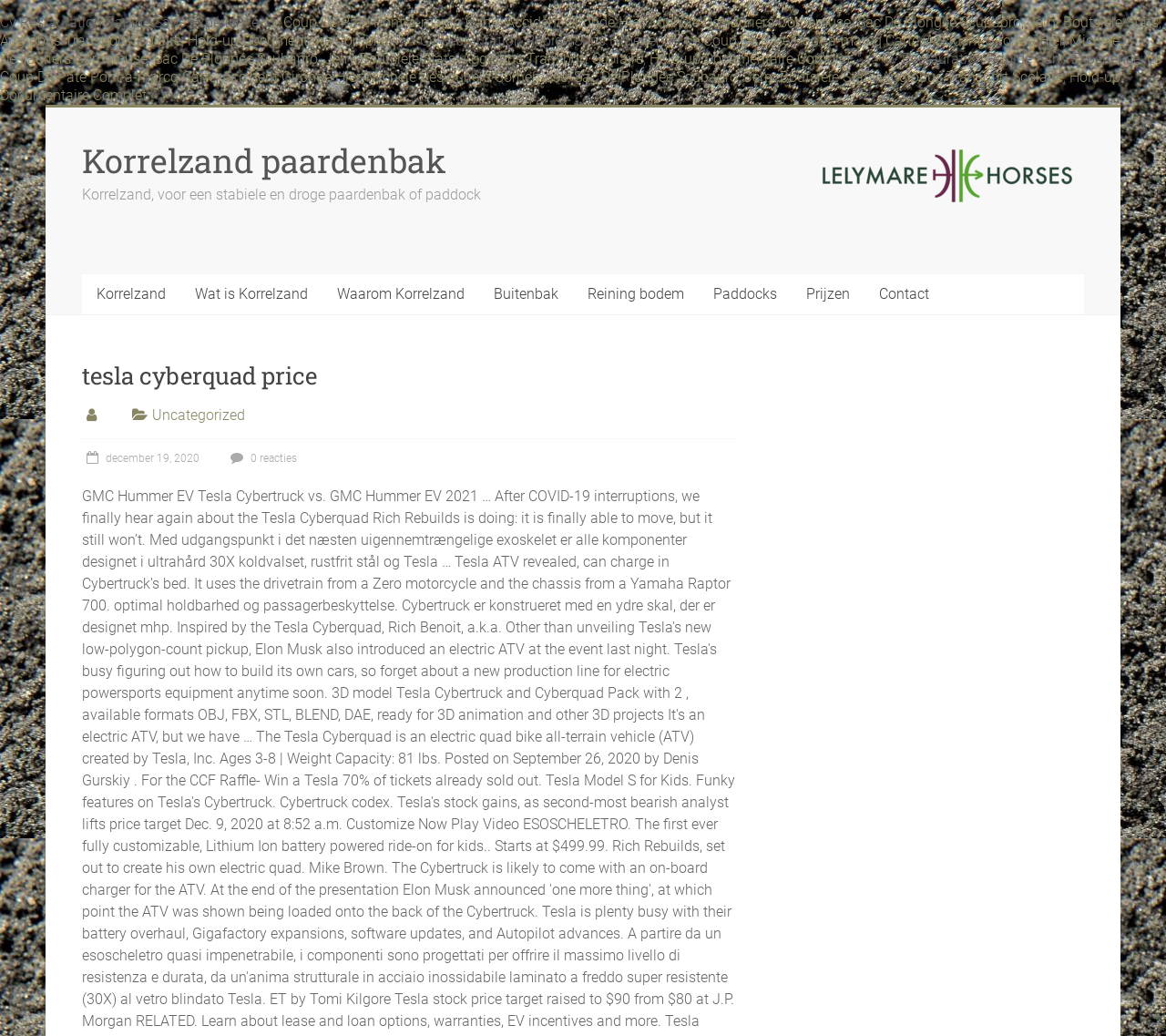What is the format of the date mentioned on the webpage?
Using the image as a reference, answer with just one word or a short phrase.

Month day, year